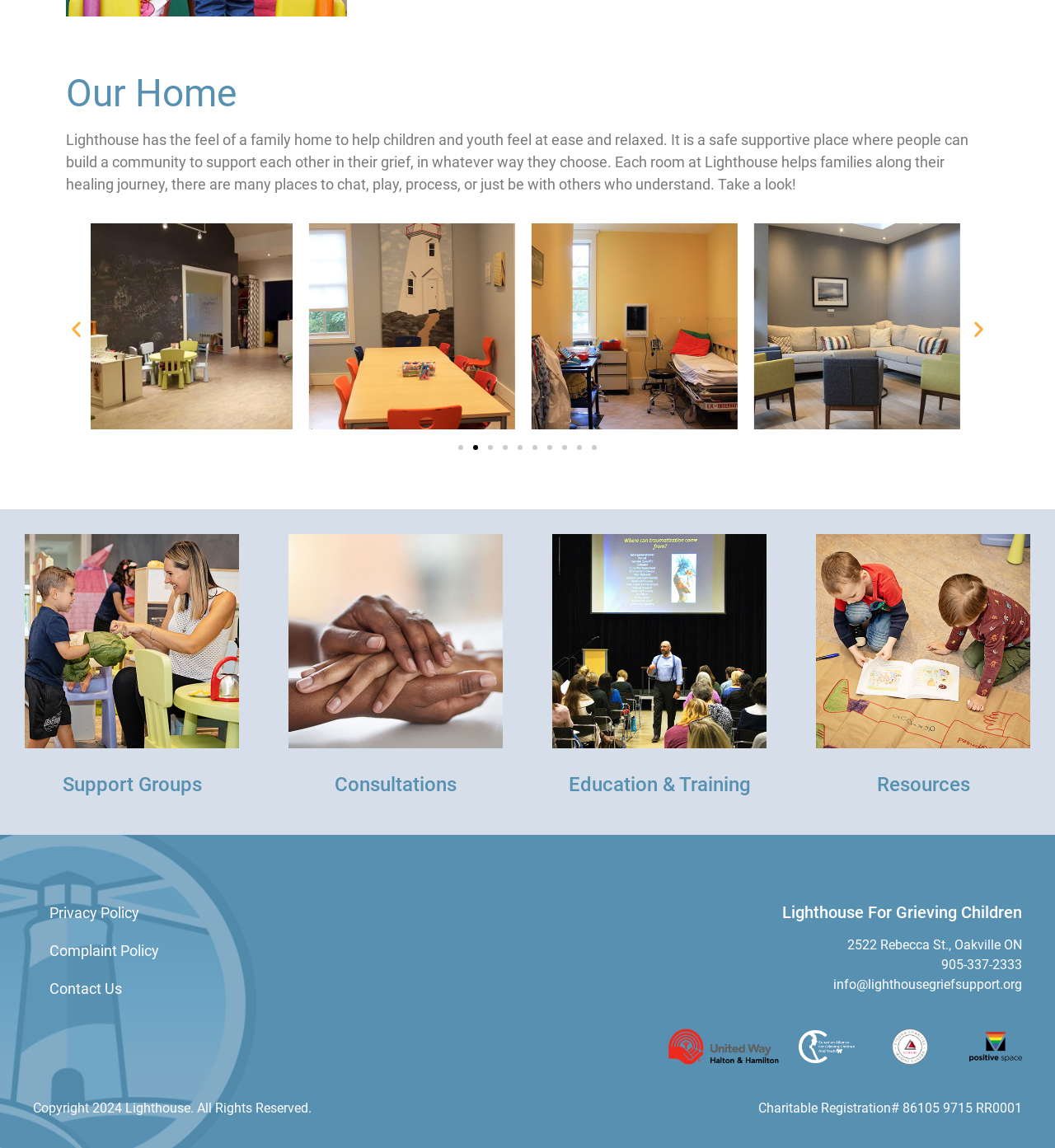Locate the bounding box coordinates for the element described below: "PS4". The coordinates must be four float values between 0 and 1, formatted as [left, top, right, bottom].

None